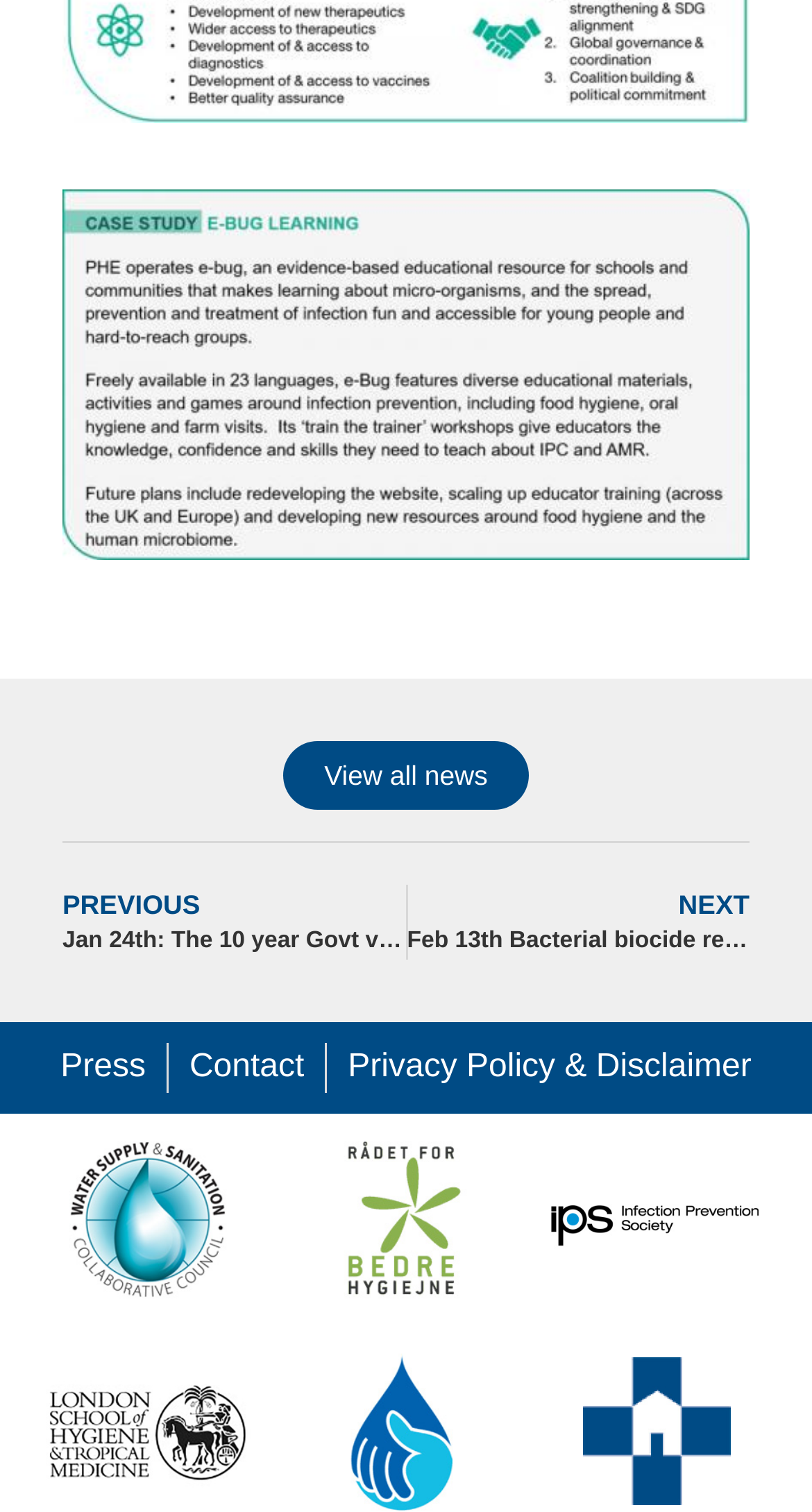Determine the bounding box coordinates for the clickable element required to fulfill the instruction: "Read previous news". Provide the coordinates as four float numbers between 0 and 1, i.e., [left, top, right, bottom].

[0.077, 0.585, 0.499, 0.635]